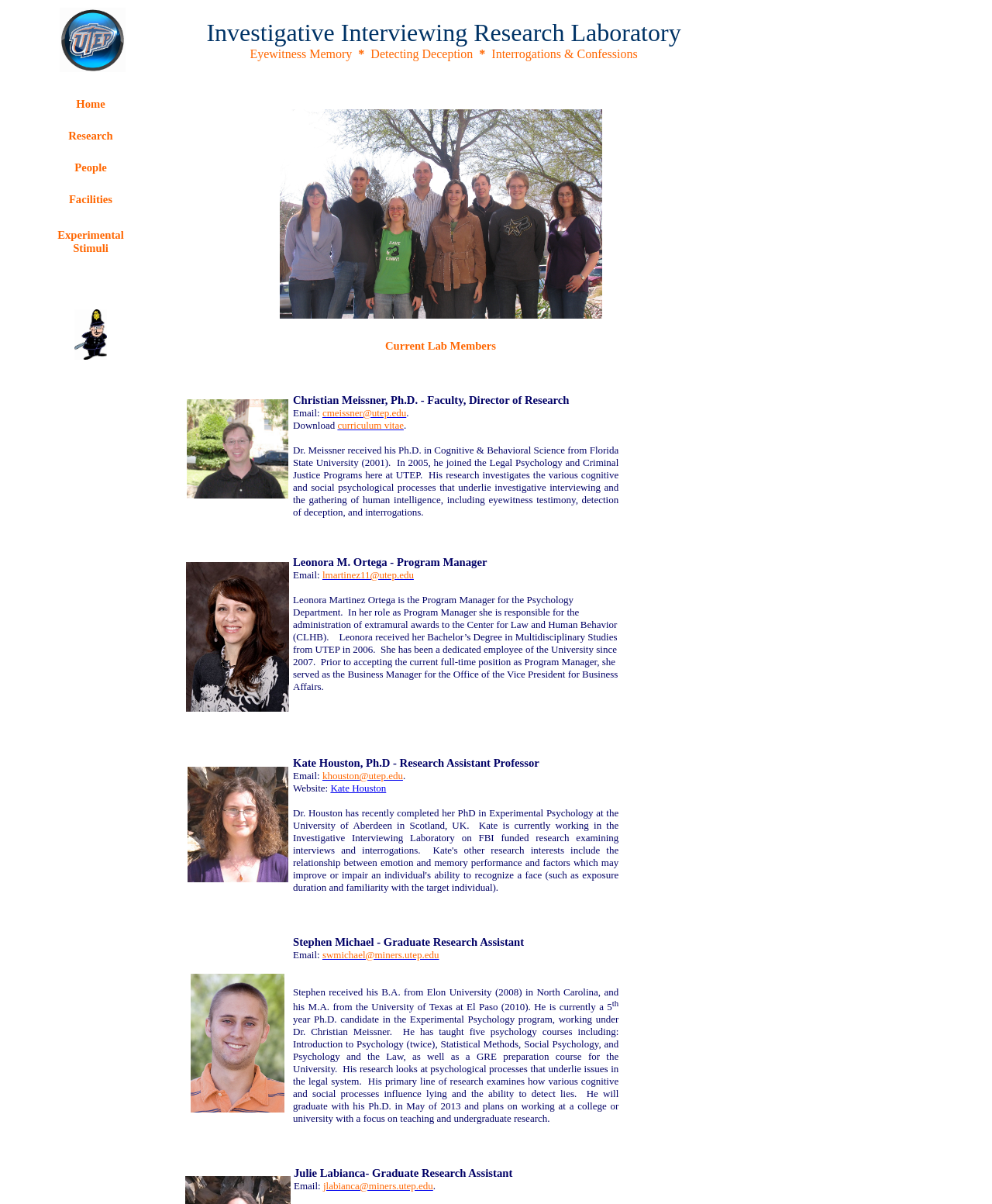What is the research interest of Kate Houston?
Please respond to the question with a detailed and thorough explanation.

According to Kate Houston's profile, her research interests include the relationship between emotion and memory performance, and factors that may improve or impair an individual's ability to recognize a face.